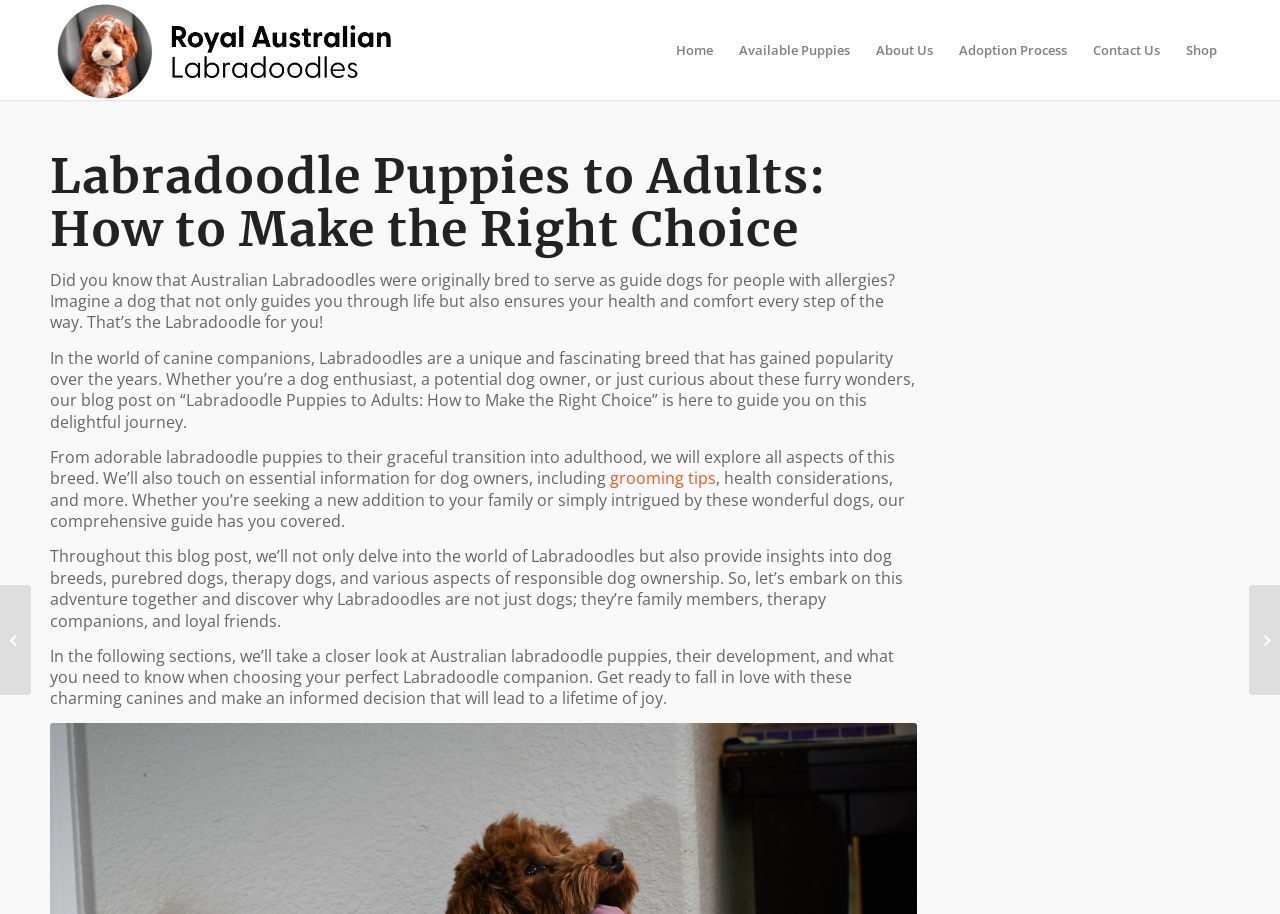Identify the bounding box coordinates for the region to click in order to carry out this instruction: "Learn about the adoption process". Provide the coordinates using four float numbers between 0 and 1, formatted as [left, top, right, bottom].

[0.739, 0.0, 0.844, 0.109]